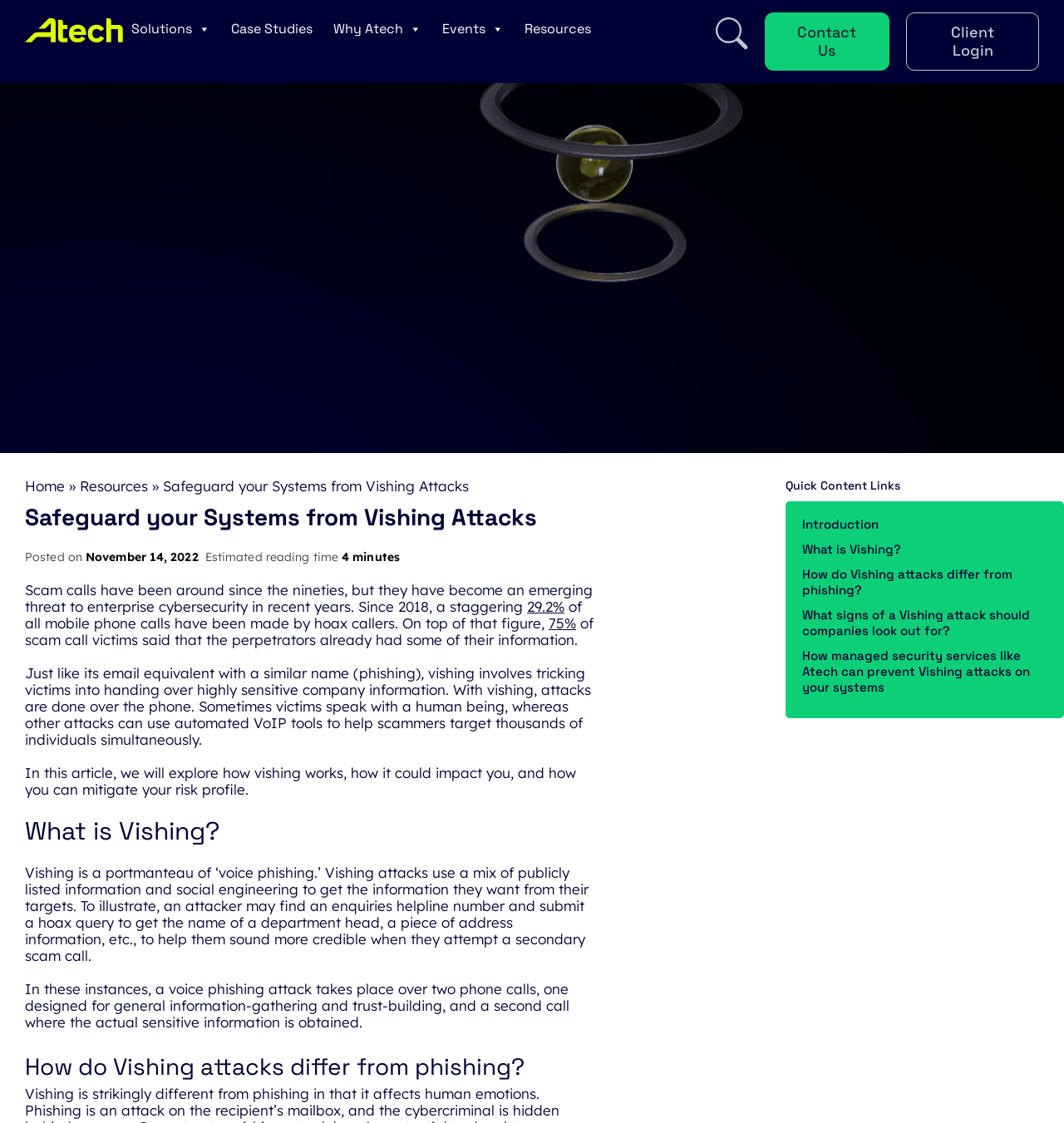What is the estimated reading time of the article?
Please give a detailed and thorough answer to the question, covering all relevant points.

The estimated reading time of the article is 4 minutes, which is mentioned in the webpage along with the posting date of November 14, 2022.